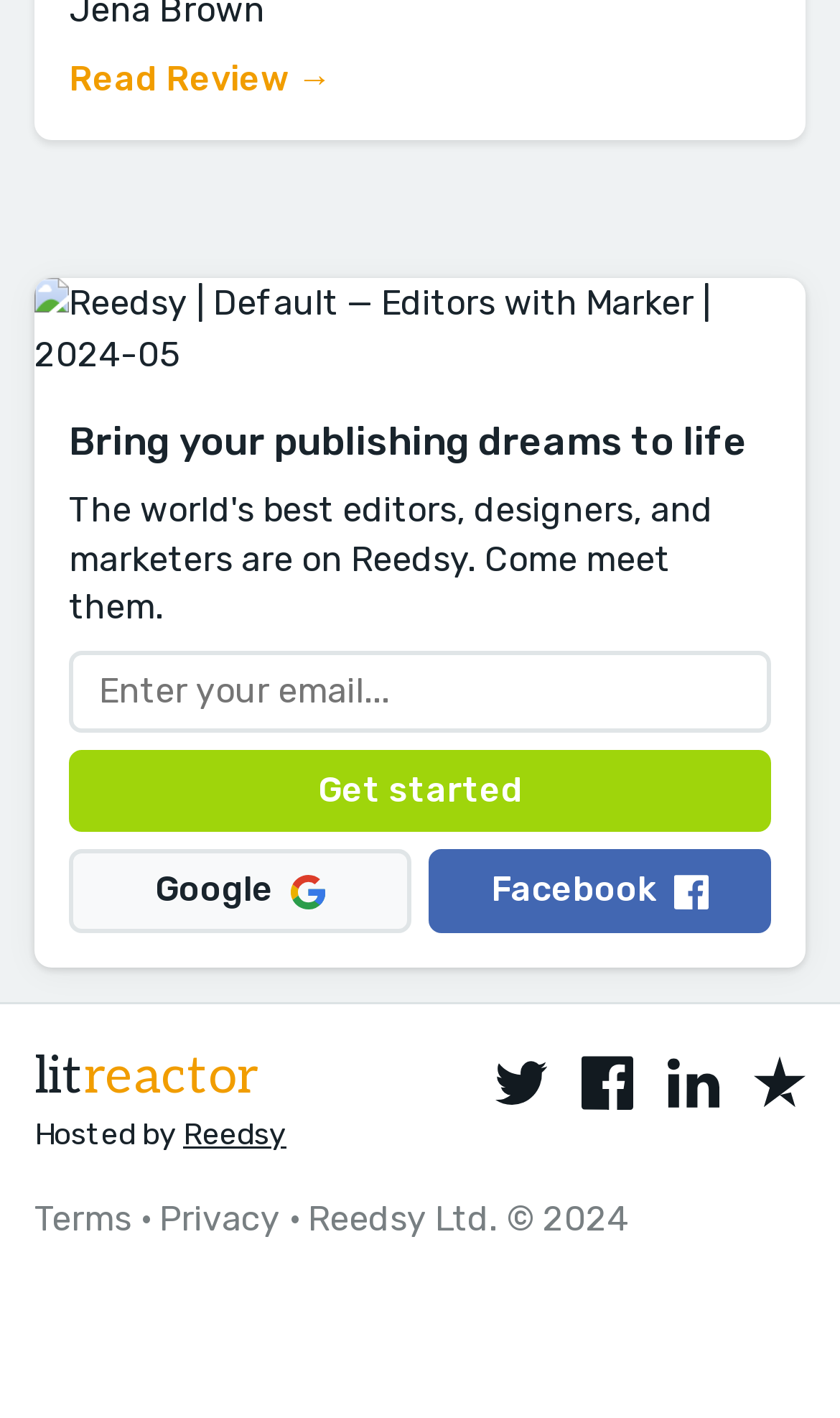Specify the bounding box coordinates of the element's region that should be clicked to achieve the following instruction: "Click the 'Facebook' link". The bounding box coordinates consist of four float numbers between 0 and 1, in the format [left, top, right, bottom].

[0.51, 0.599, 0.918, 0.658]